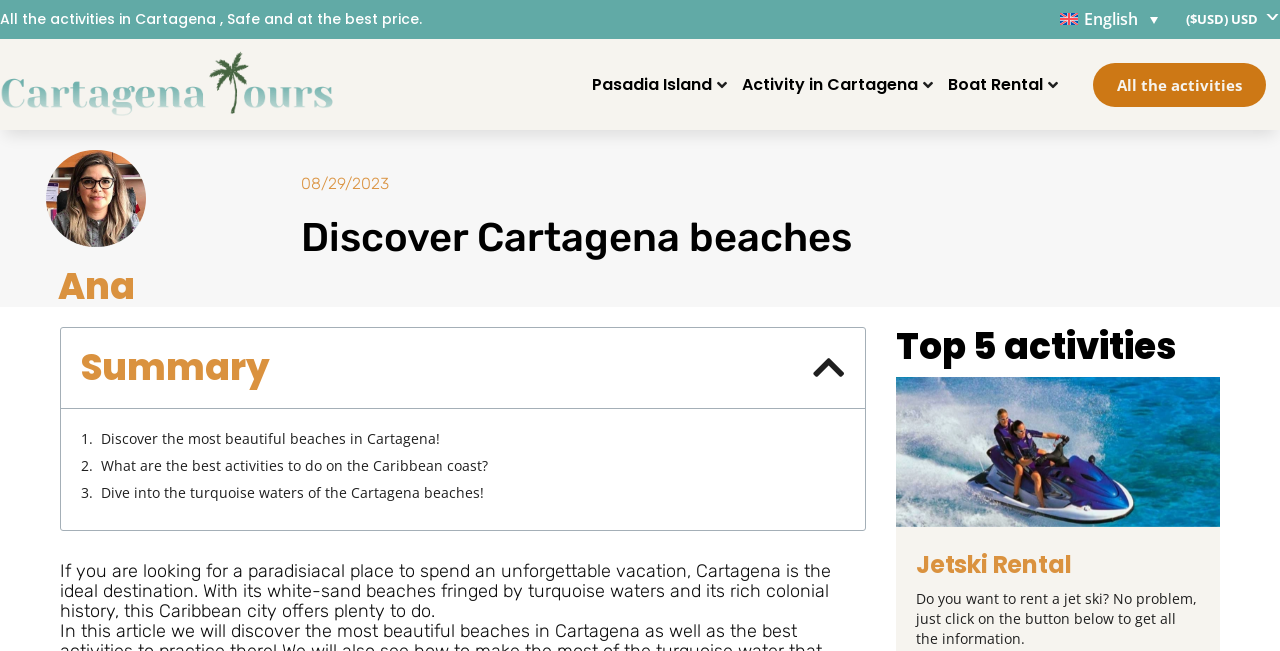Please determine the bounding box coordinates of the area that needs to be clicked to complete this task: 'Switch to English'. The coordinates must be four float numbers between 0 and 1, formatted as [left, top, right, bottom].

[0.82, 0.009, 0.912, 0.05]